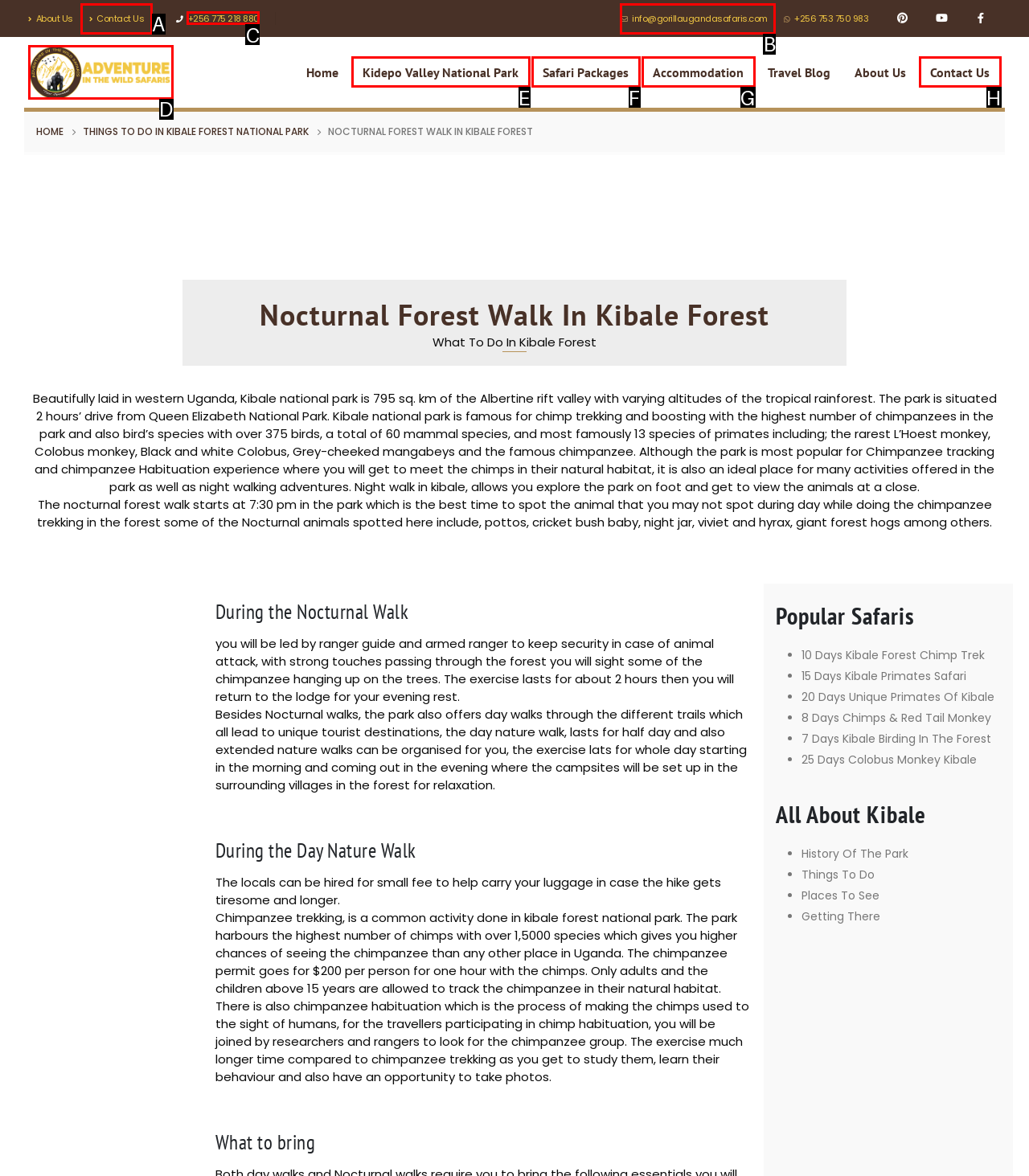Find the option you need to click to complete the following instruction: Contact us through phone number
Answer with the corresponding letter from the choices given directly.

C